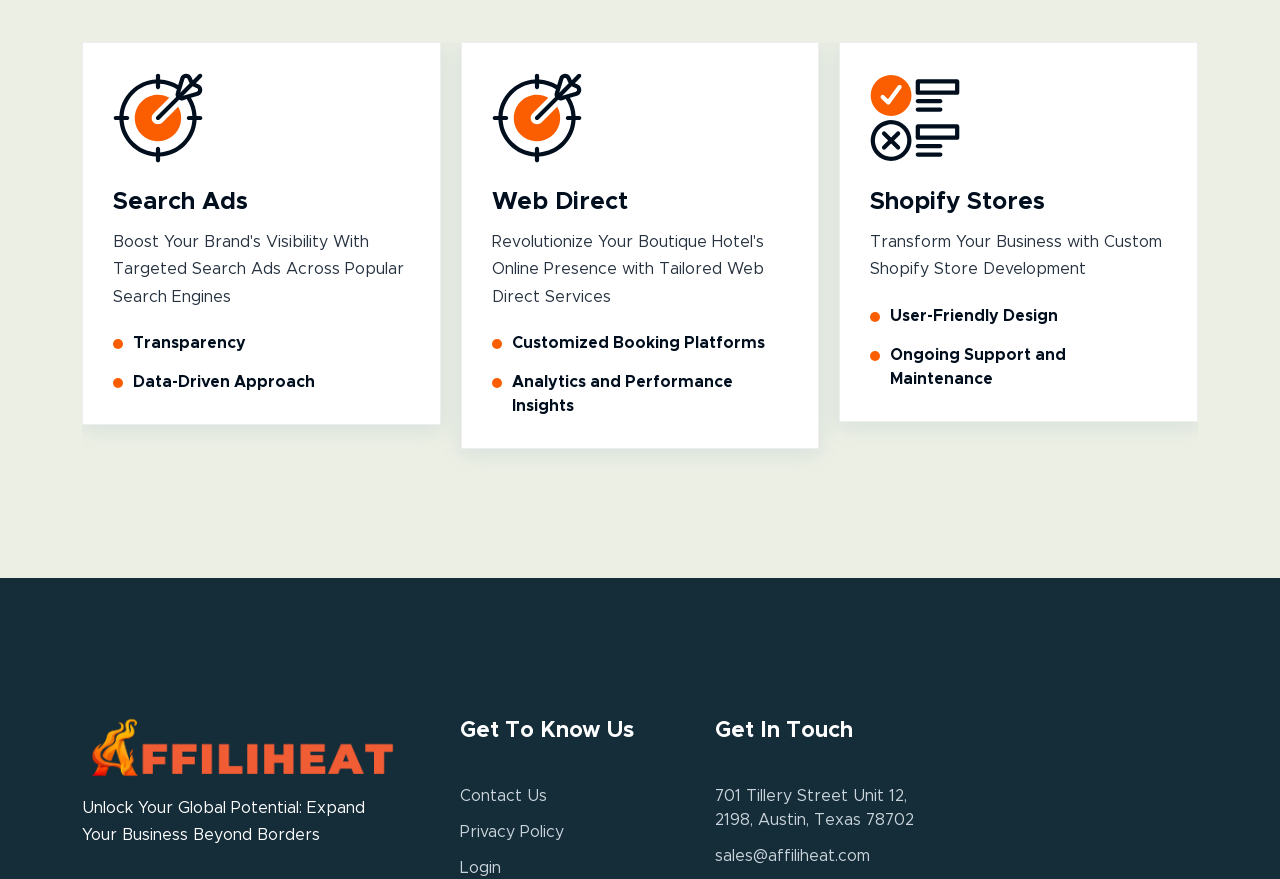What is the theme of Affiliheat's business approach?
Use the information from the image to give a detailed answer to the question.

The webpage highlights that Affiliheat's business approach is data-driven, which is mentioned as one of the key aspects of their services. This suggests that they use data to drive their business decisions and strategies.